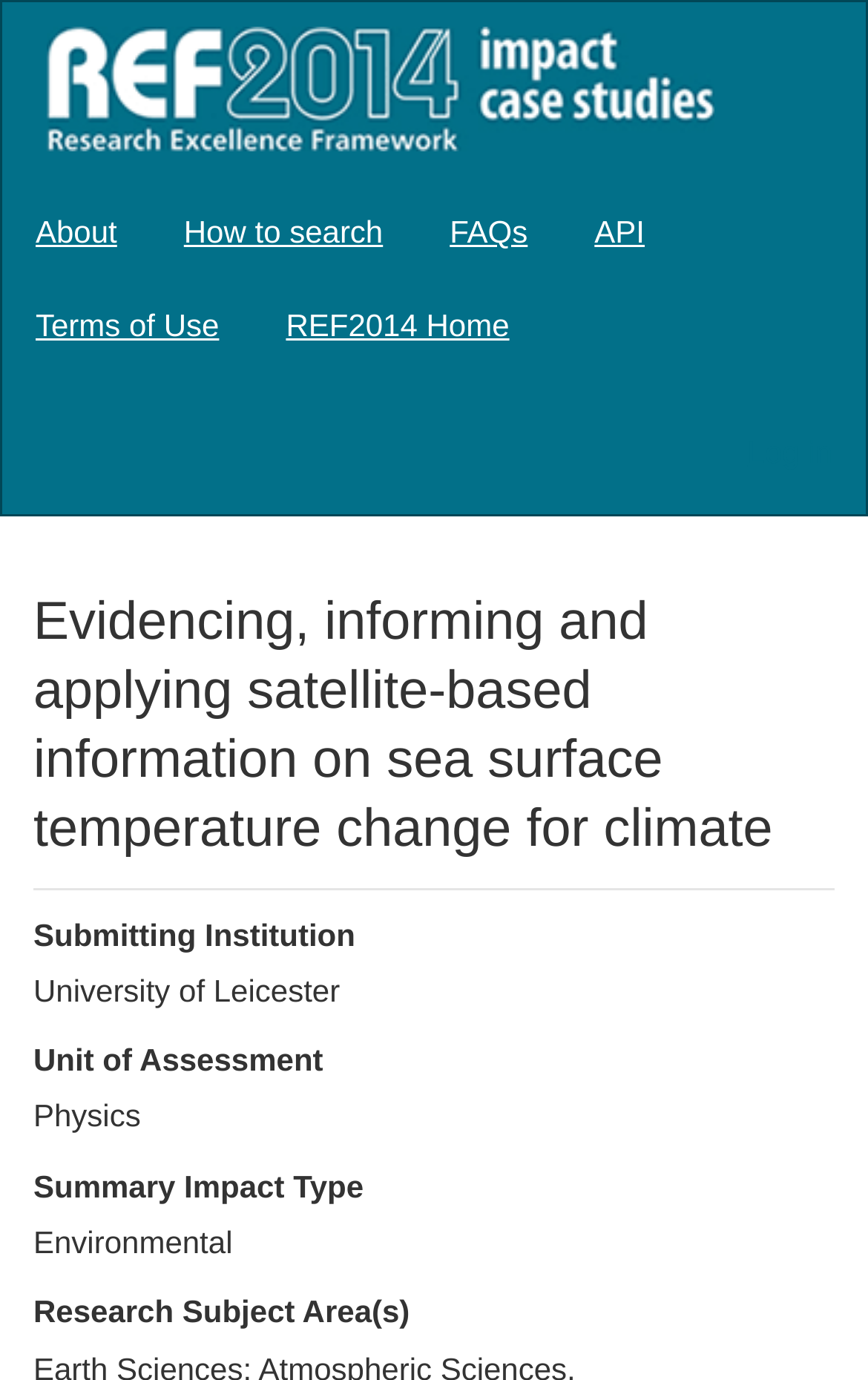Highlight the bounding box of the UI element that corresponds to this description: "How to search".

[0.173, 0.133, 0.48, 0.201]